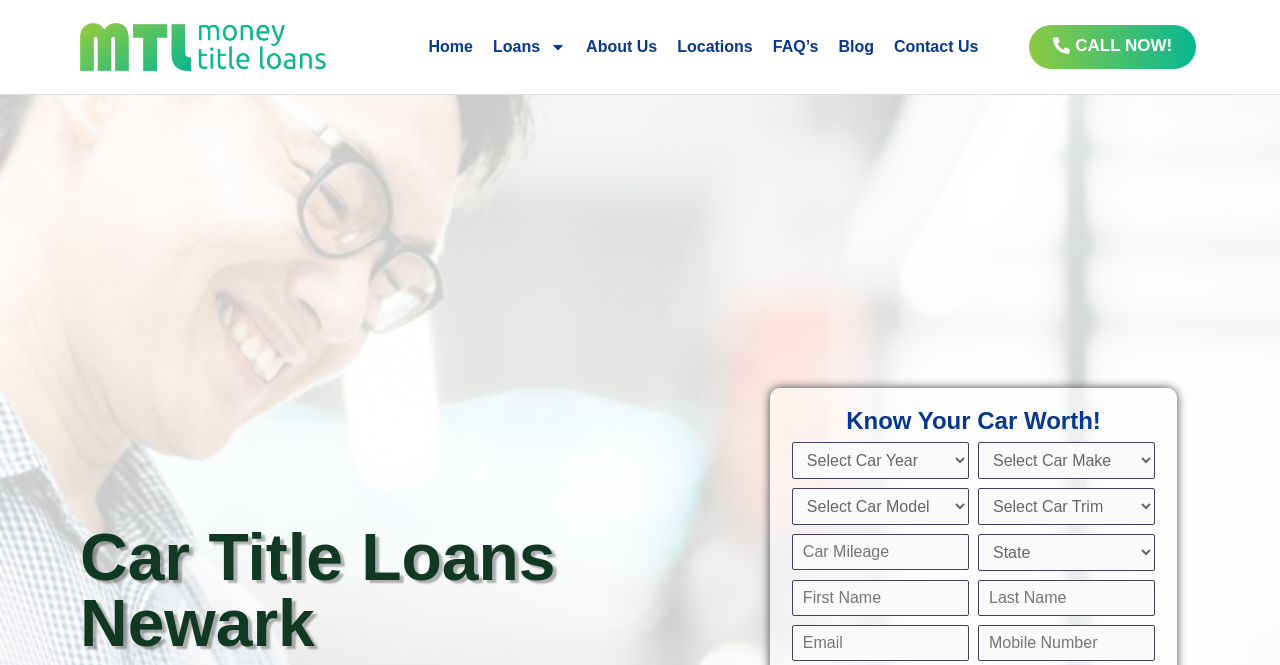How many links are in the top navigation menu?
Offer a detailed and full explanation in response to the question.

I counted the number of link elements in the top navigation menu and found 6 links: 'Home', 'Loans', 'About Us', 'Locations', 'FAQ’s', and 'Blog'.